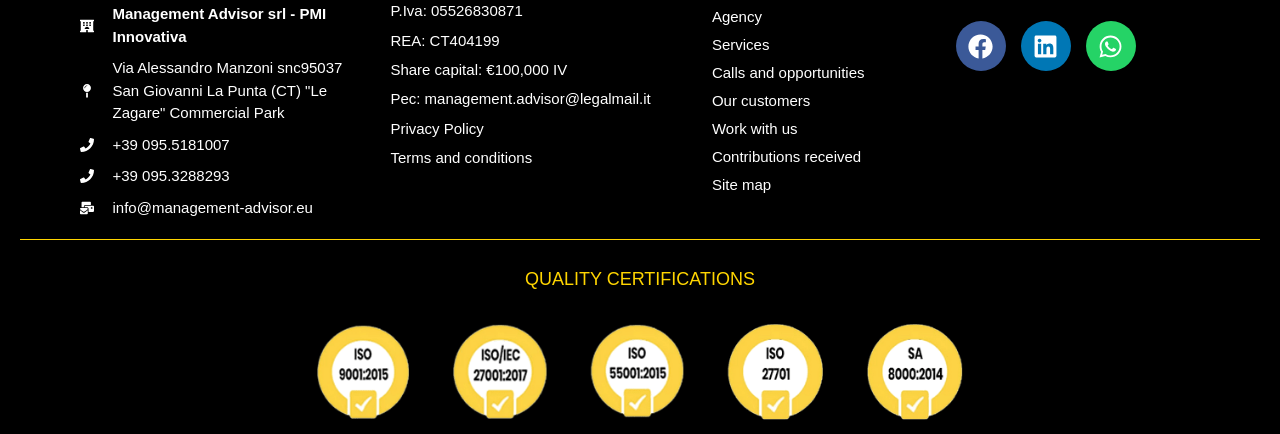Determine the bounding box for the described UI element: "Privacy Policy".

[0.305, 0.276, 0.378, 0.315]